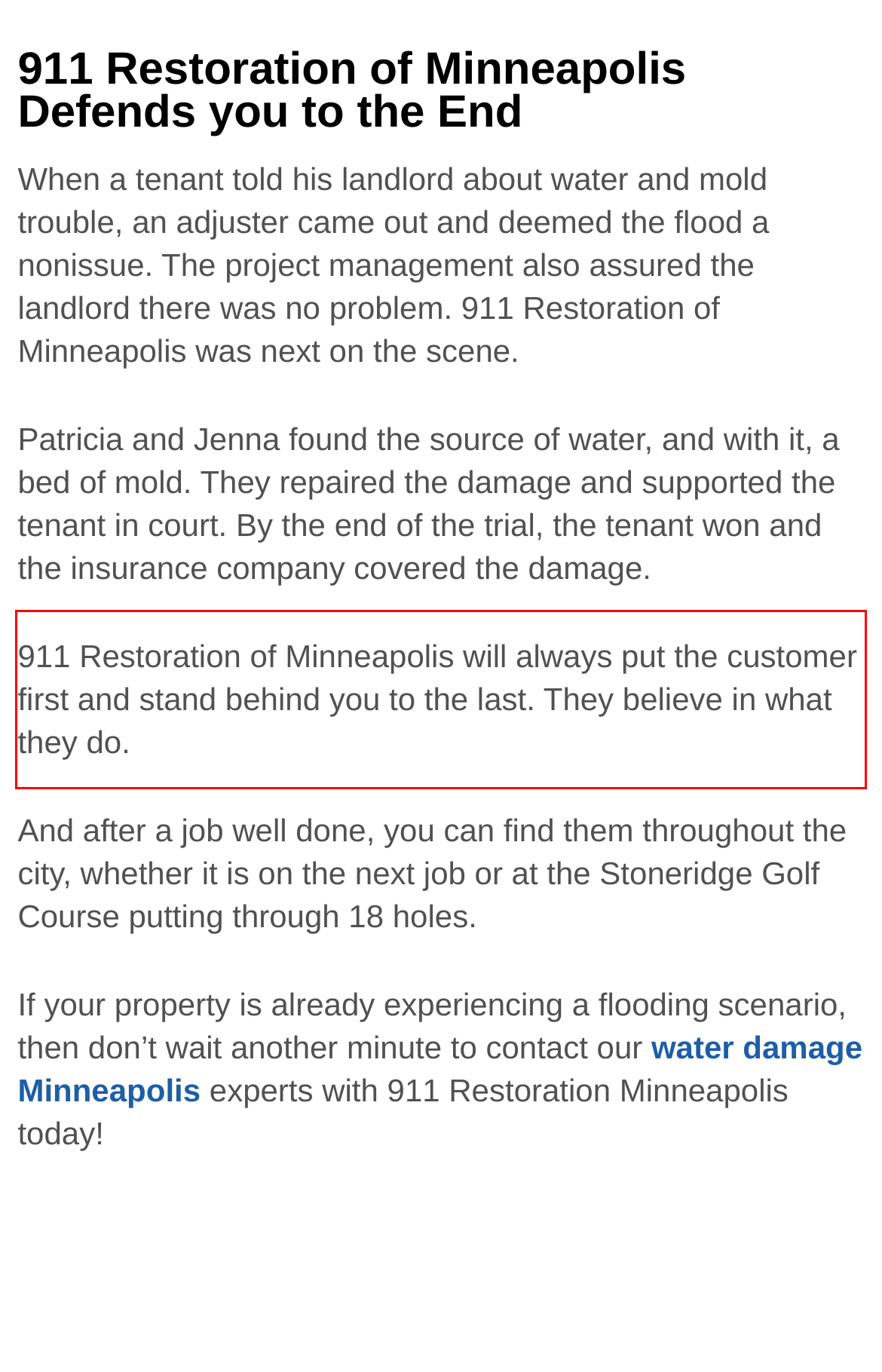Within the screenshot of a webpage, identify the red bounding box and perform OCR to capture the text content it contains.

911 Restoration of Minneapolis will always put the customer first and stand behind you to the last. They believe in what they do.